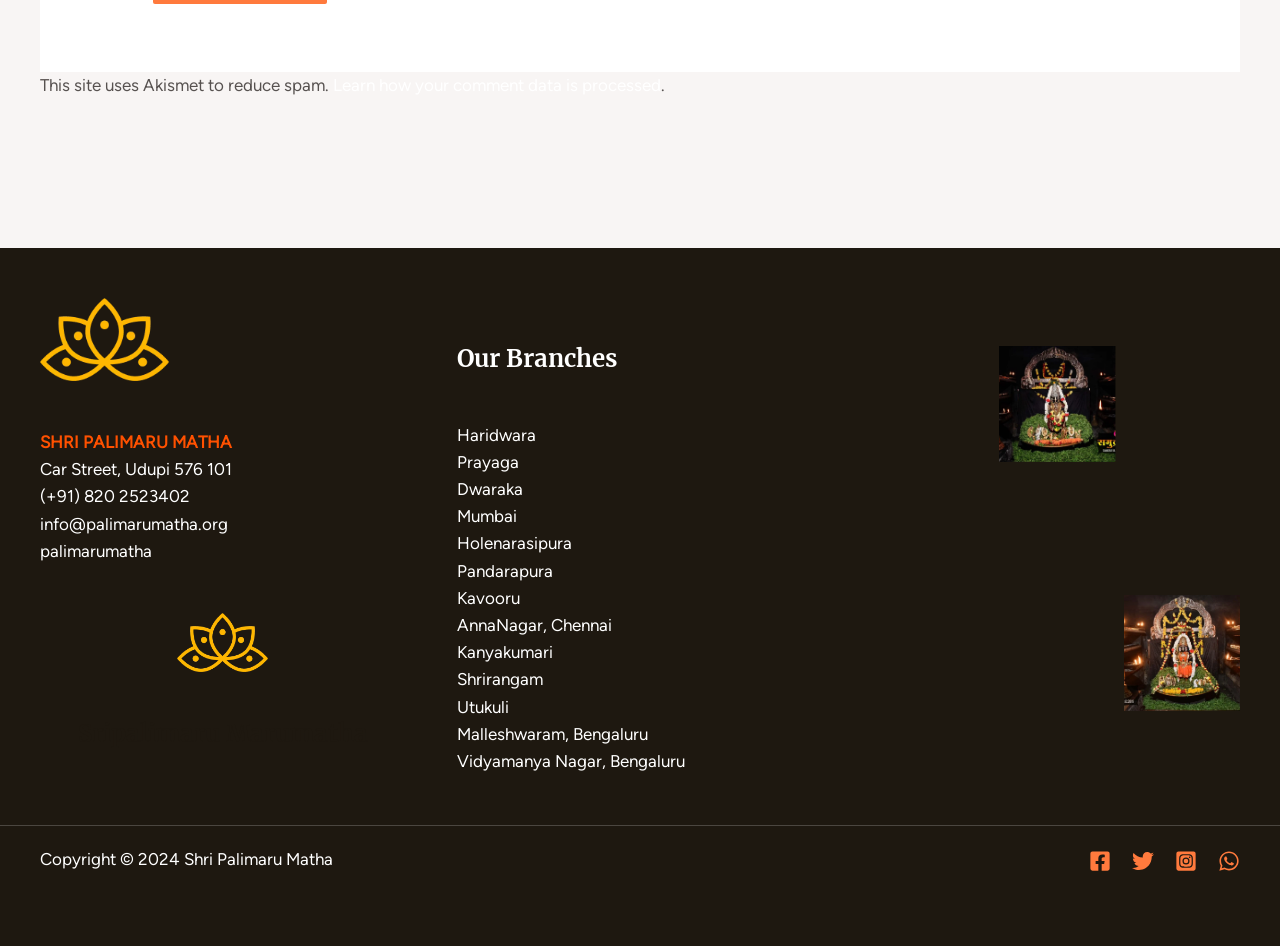Please mark the bounding box coordinates of the area that should be clicked to carry out the instruction: "Follow on Facebook".

[0.851, 0.898, 0.868, 0.922]